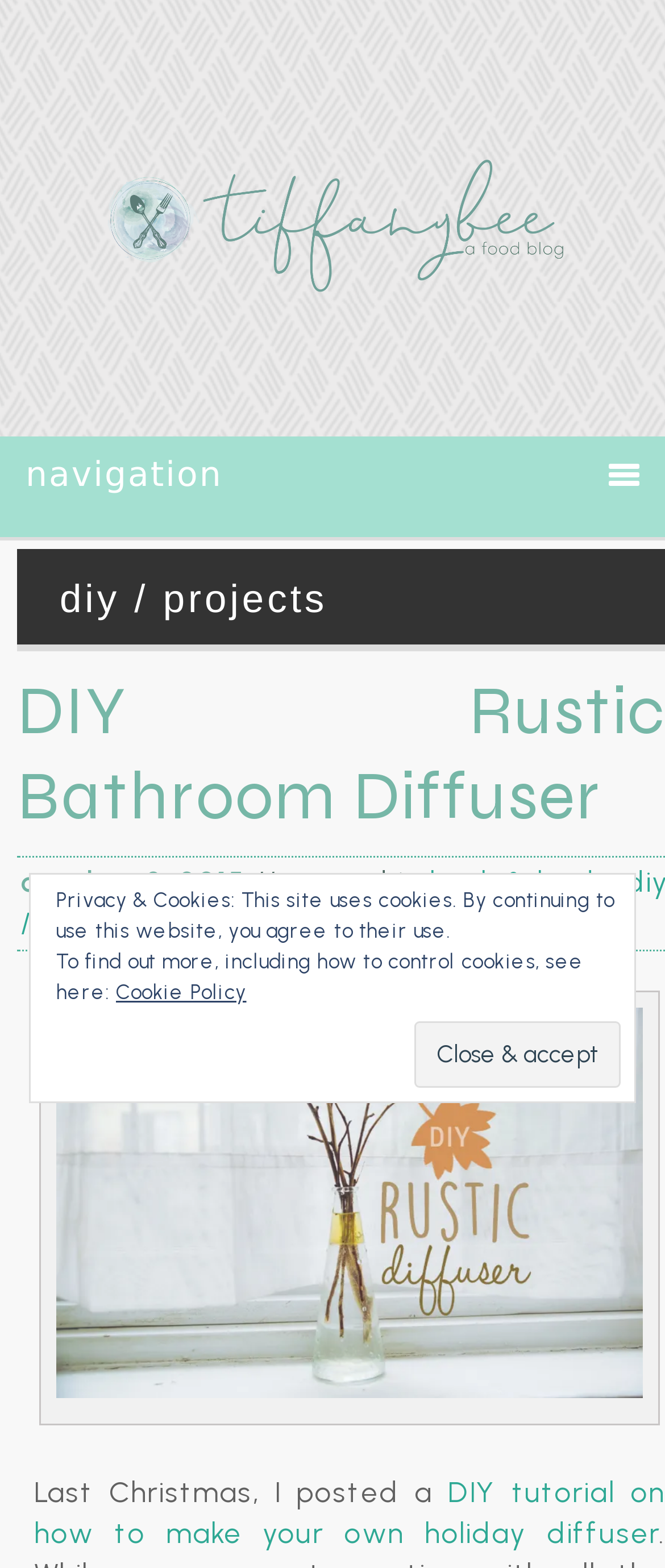What is the category of the first DIY project?
From the screenshot, supply a one-word or short-phrase answer.

bath & body